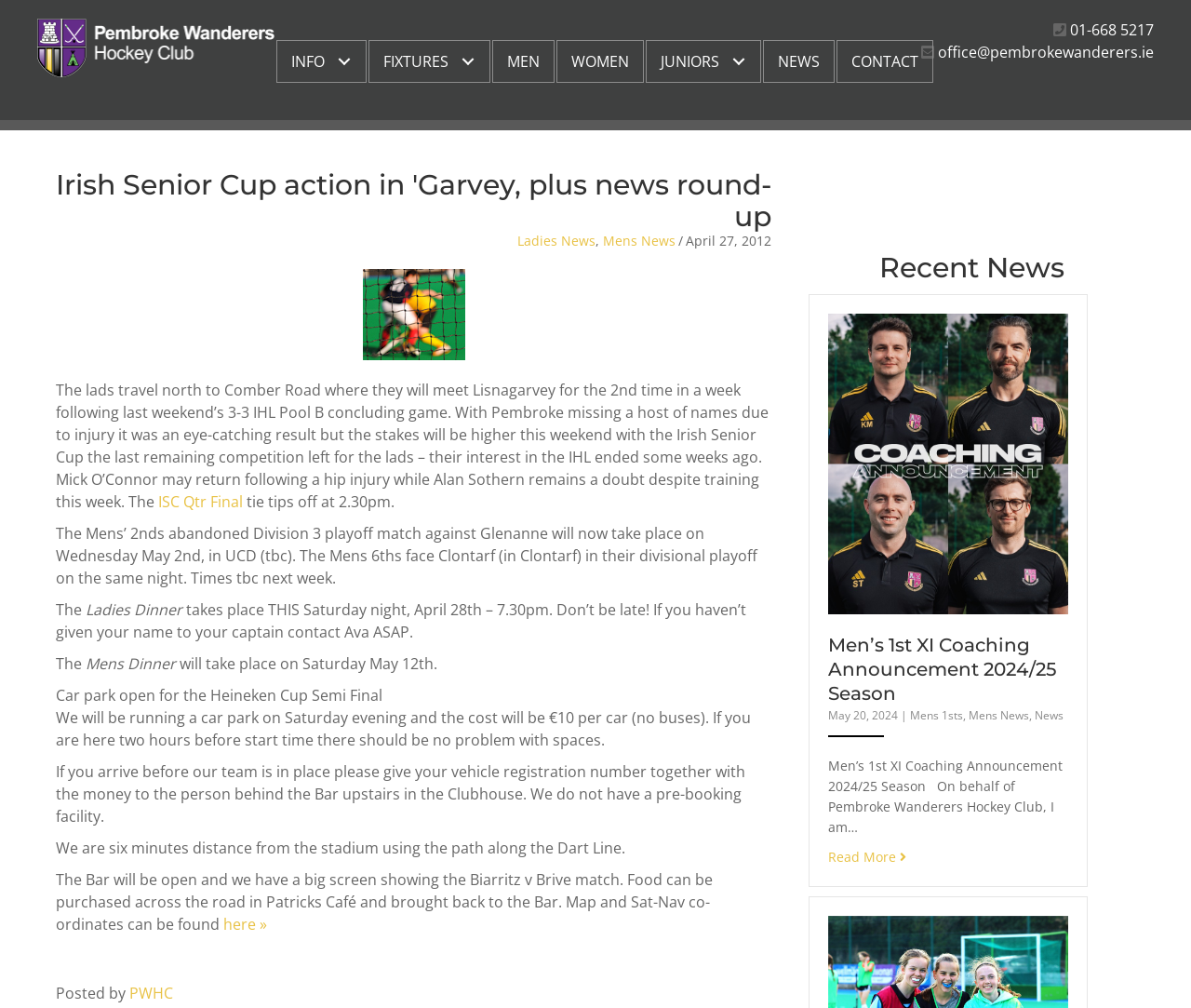Please locate the clickable area by providing the bounding box coordinates to follow this instruction: "View the Irish Senior Cup action news".

[0.047, 0.166, 0.648, 0.229]